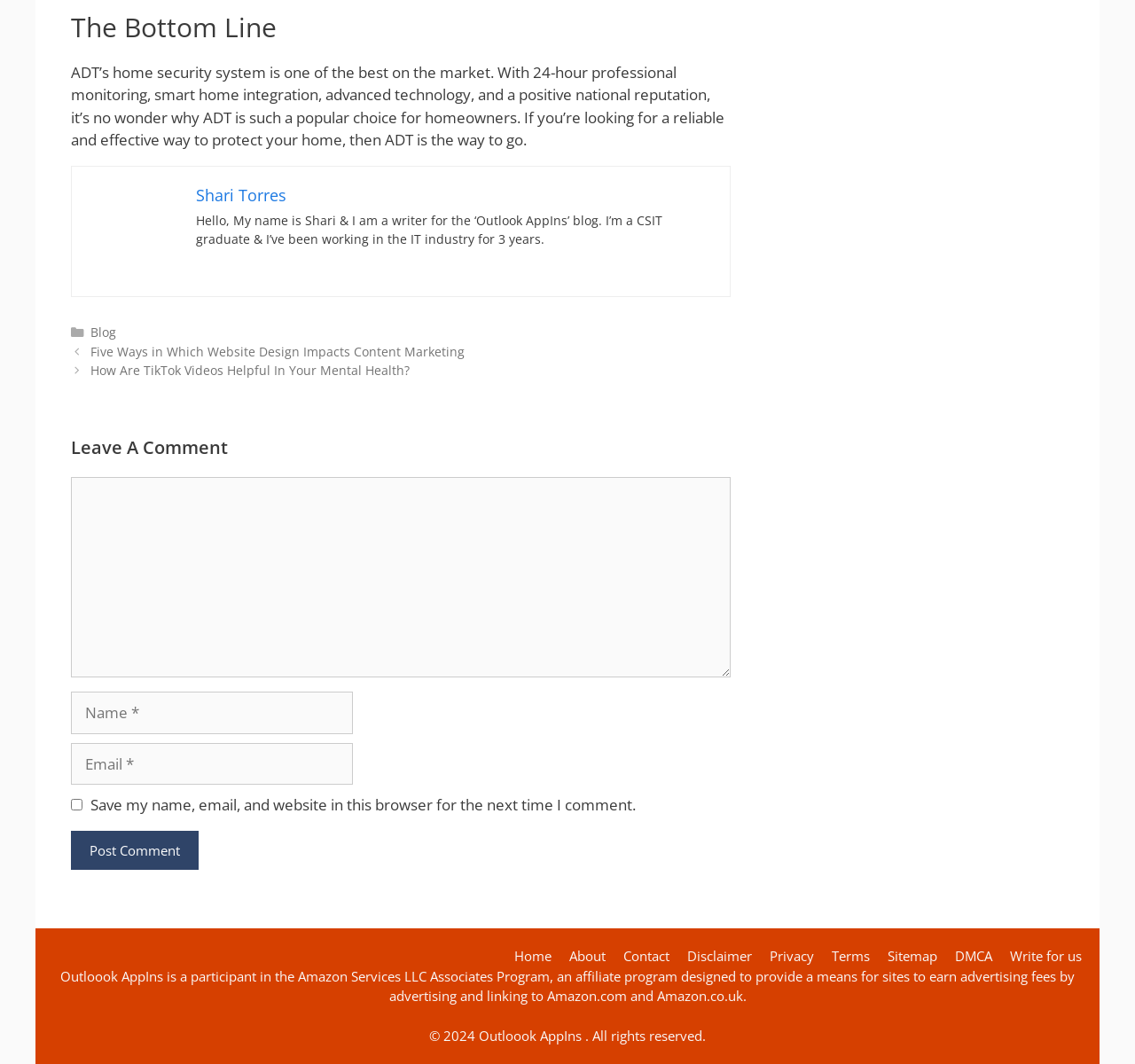Refer to the image and offer a detailed explanation in response to the question: What year is the copyright for the website?

The copyright year for the website is 2024, which is mentioned in the text '© 2024' at the bottom of the page.